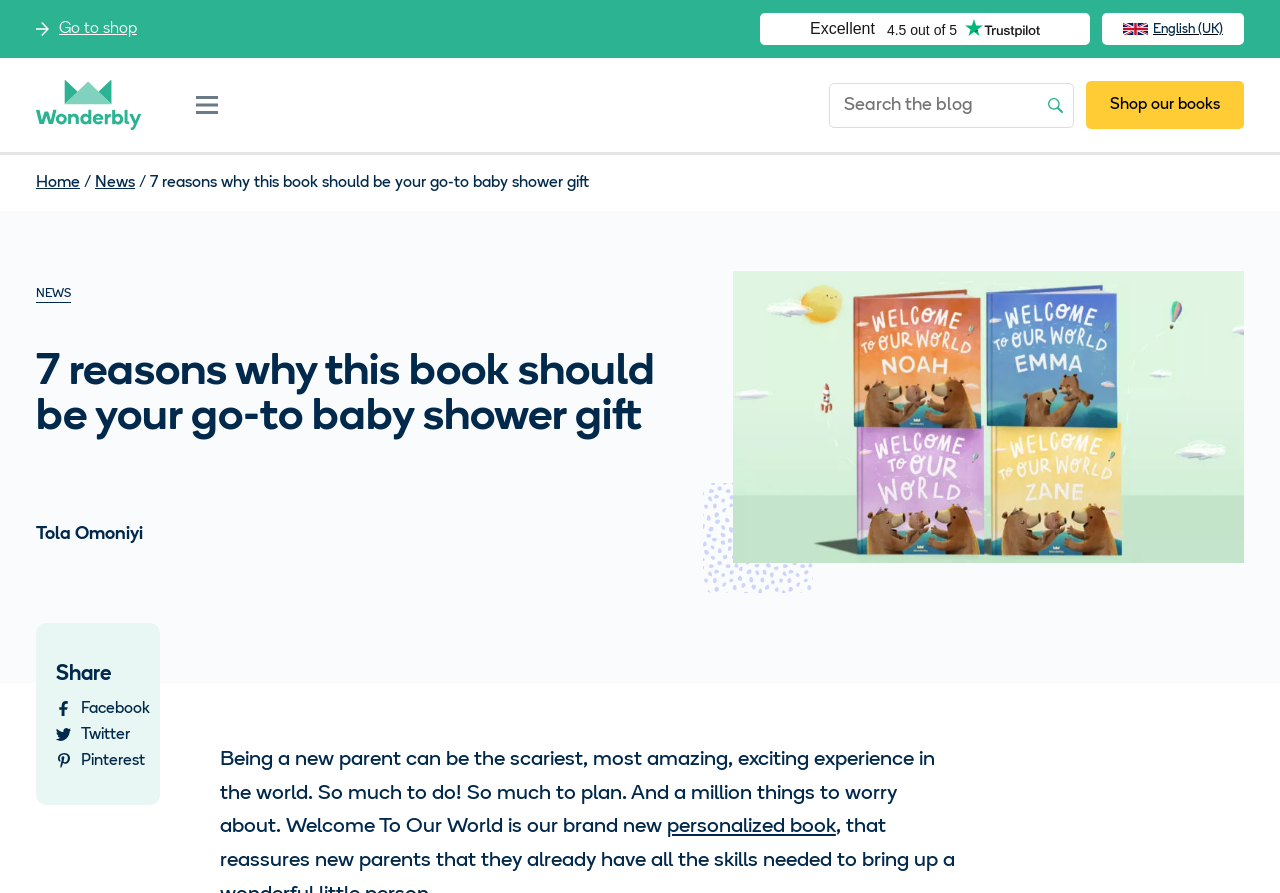Generate a detailed explanation of the webpage's features and information.

This webpage appears to be a blog post from Wonderbly Blog, with the title "7 reasons why this book should be your go-to baby shower gift". At the top left corner, there is a link to "Go to shop" and an iframe displaying customer reviews powered by Trustpilot. To the right of the iframe, there is a button to select the language, "English (UK)", accompanied by a small flag icon.

Below the language button, there is a link to "Wonderbly Blog" with a corresponding image. Next to it, there is a "Menu" button. On the right side of the page, there is a search bar with a textbox to input search queries.

The main content of the page starts with a link to "Shop our books" at the top right corner. Below it, there are navigation links to "Home", "News", and a separator line. The title of the blog post, "7 reasons why this book should be your go-to baby shower gift", is displayed prominently, followed by the content of the post.

The blog post begins with a heading and a paragraph of text, which discusses the experience of being a new parent and introduces a personalized book called "Welcome To Our World". There is a link to learn more about the personalized book within the paragraph.

At the bottom of the page, there are social media links to share the post on Facebook, Twitter, and Pinterest, labeled as "Share".